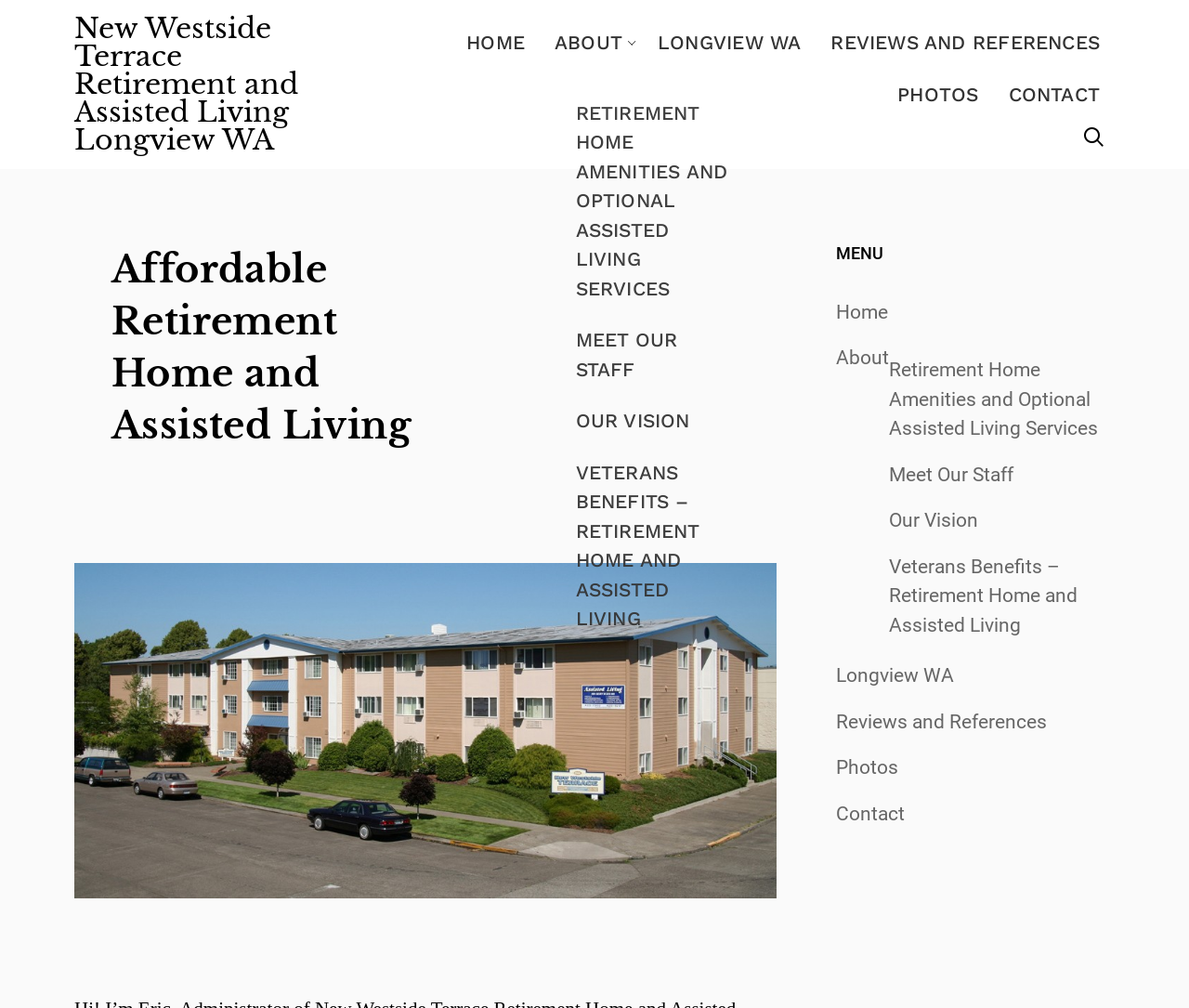Identify the bounding box coordinates for the region to click in order to carry out this instruction: "Read reviews and references". Provide the coordinates using four float numbers between 0 and 1, formatted as [left, top, right, bottom].

[0.686, 0.017, 0.938, 0.068]